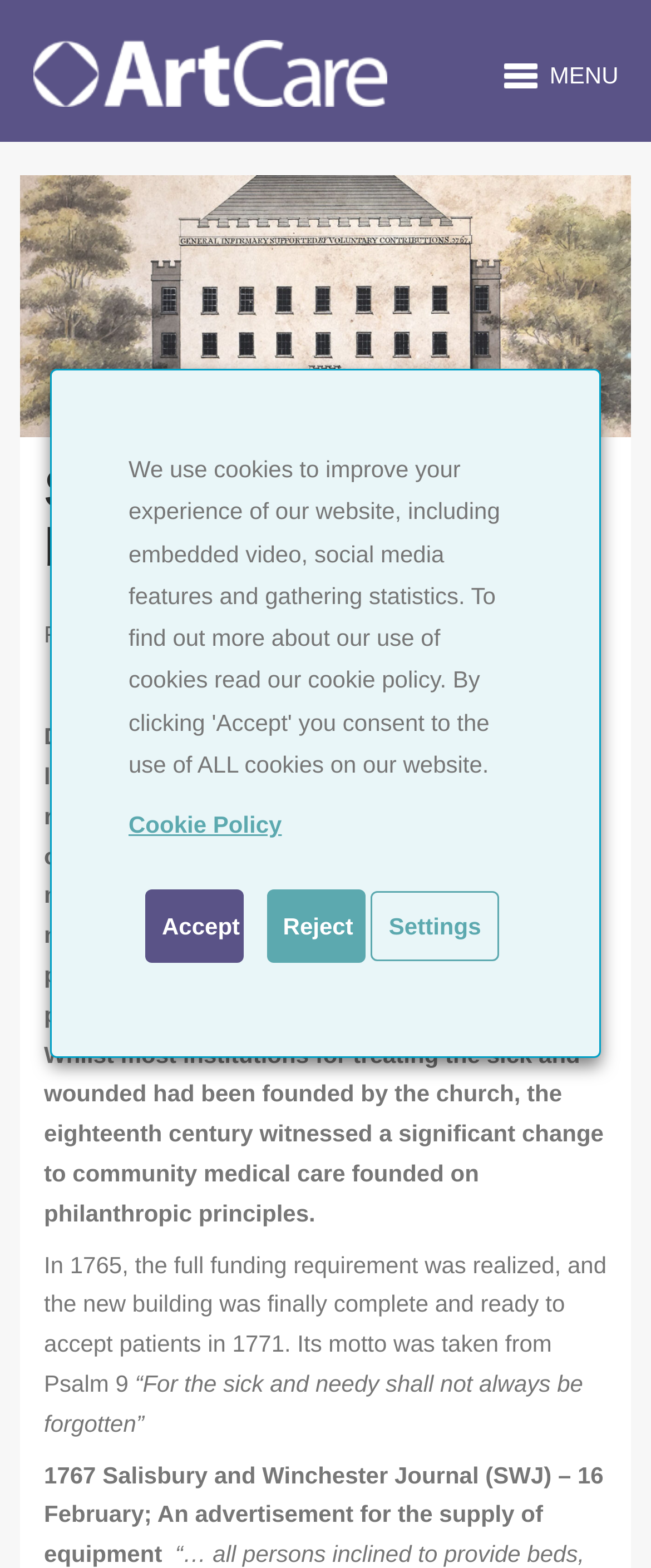Based on the image, give a detailed response to the question: What is the name of the hospital mentioned in the webpage?

The webpage mentions St Nicholas Hospital as one of the hospitals established in Salisbury. This is evident from the link 'St Nicholas Hospital' in the webpage content.